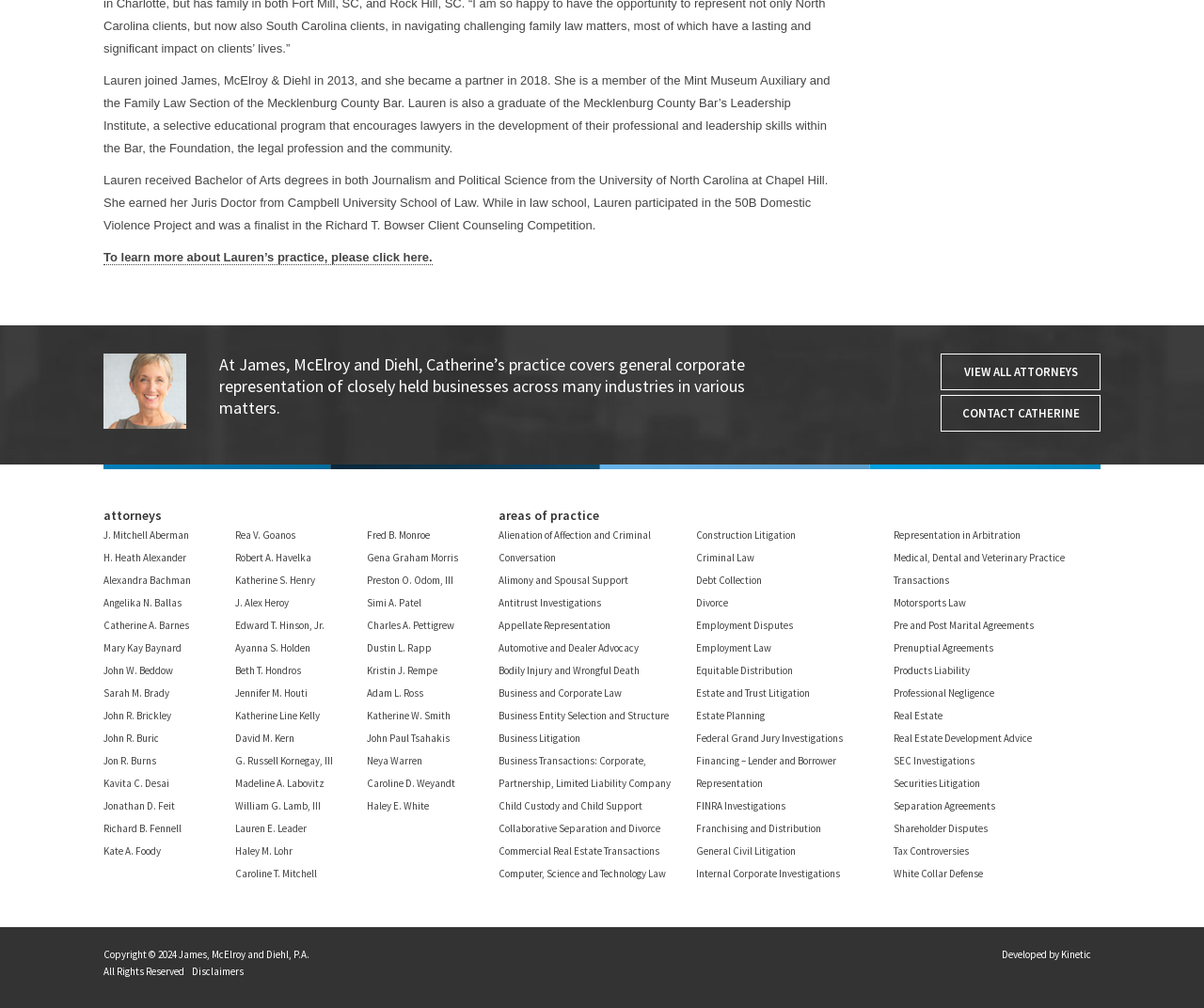Find and provide the bounding box coordinates for the UI element described here: "Commercial Real Estate Transactions". The coordinates should be given as four float numbers between 0 and 1: [left, top, right, bottom].

[0.414, 0.838, 0.548, 0.851]